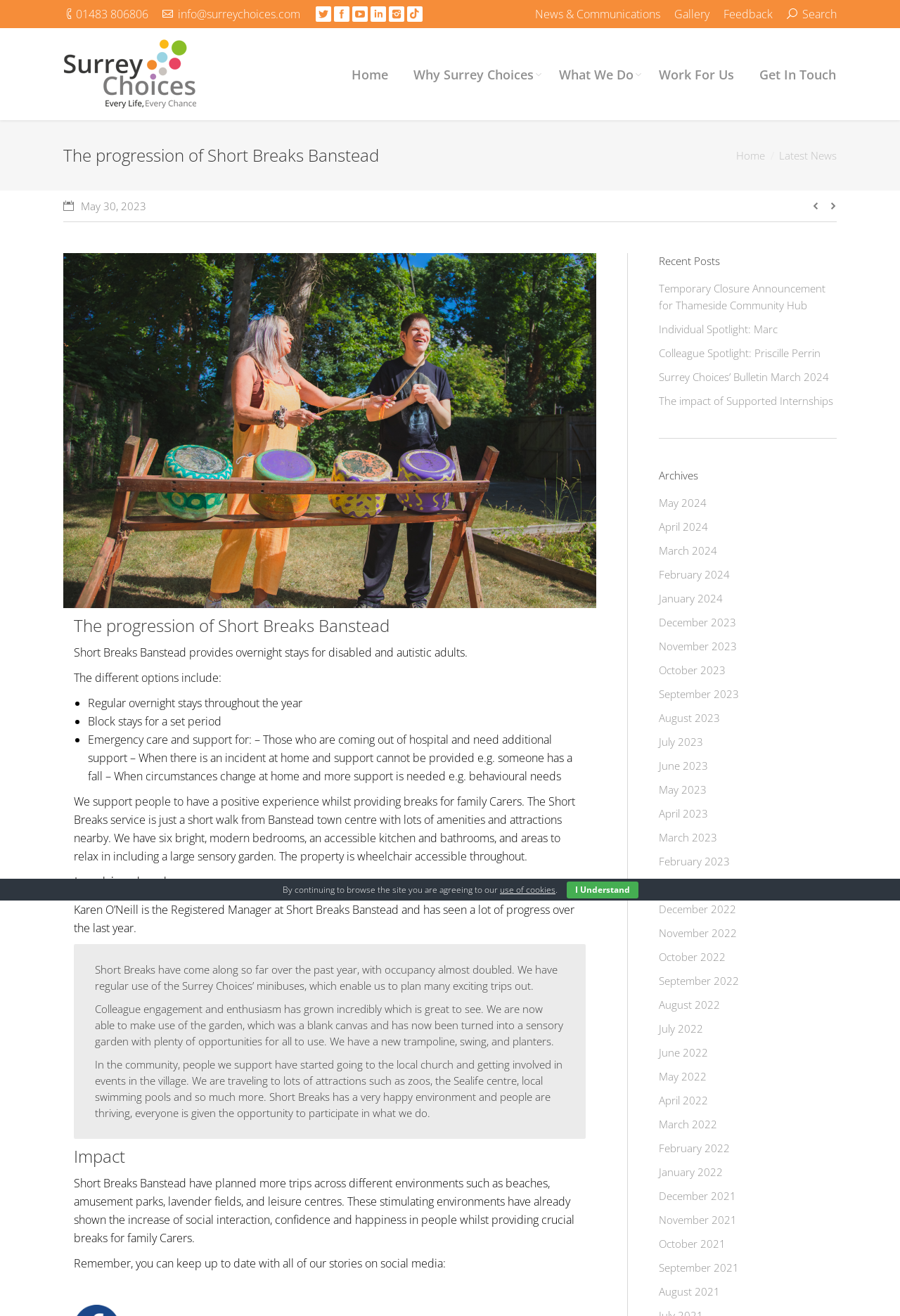Could you provide the bounding box coordinates for the portion of the screen to click to complete this instruction: "Search for something"?

[0.874, 0.004, 0.93, 0.016]